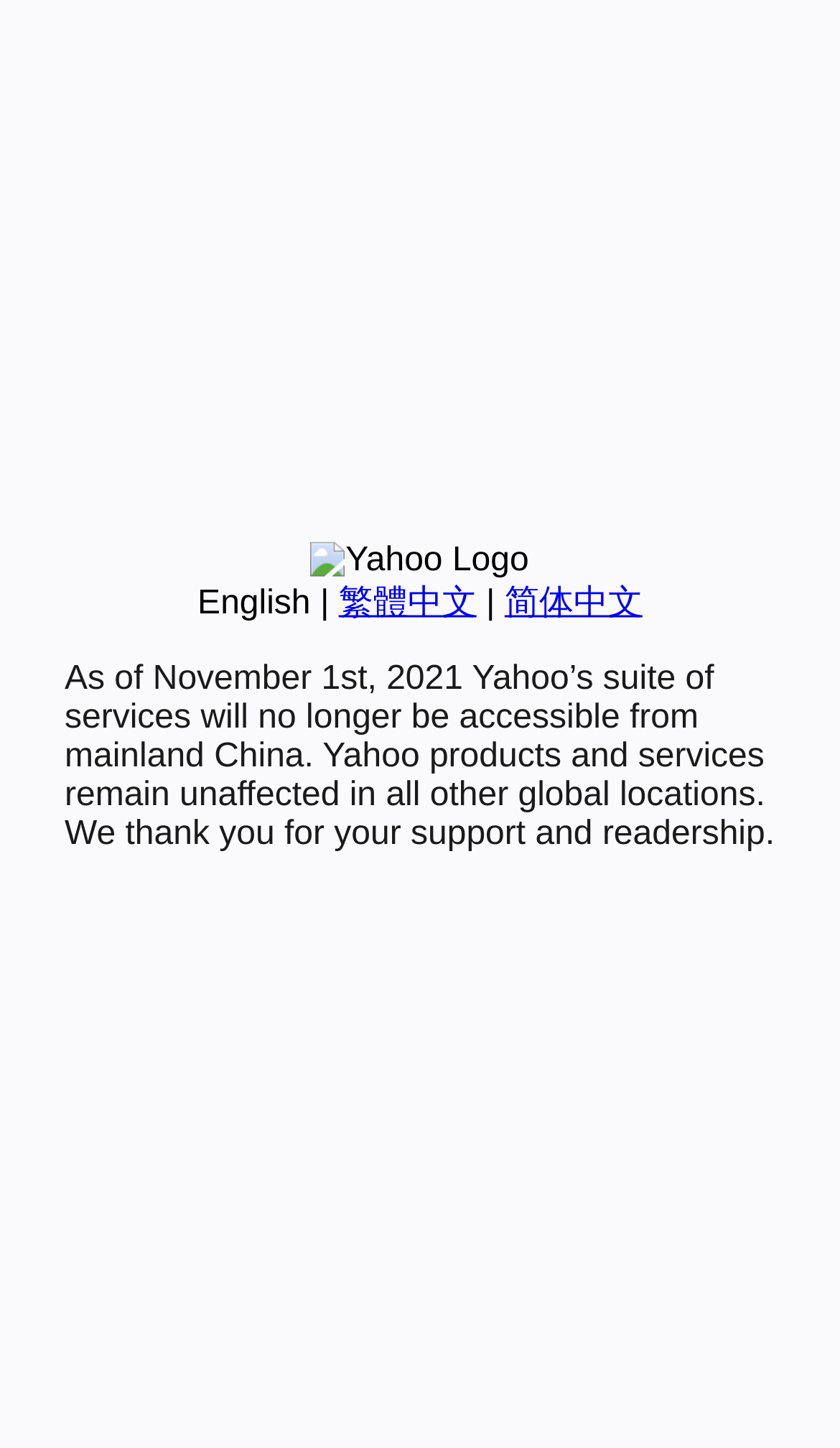Give the bounding box coordinates for the element described by: "简体中文".

[0.601, 0.404, 0.765, 0.429]